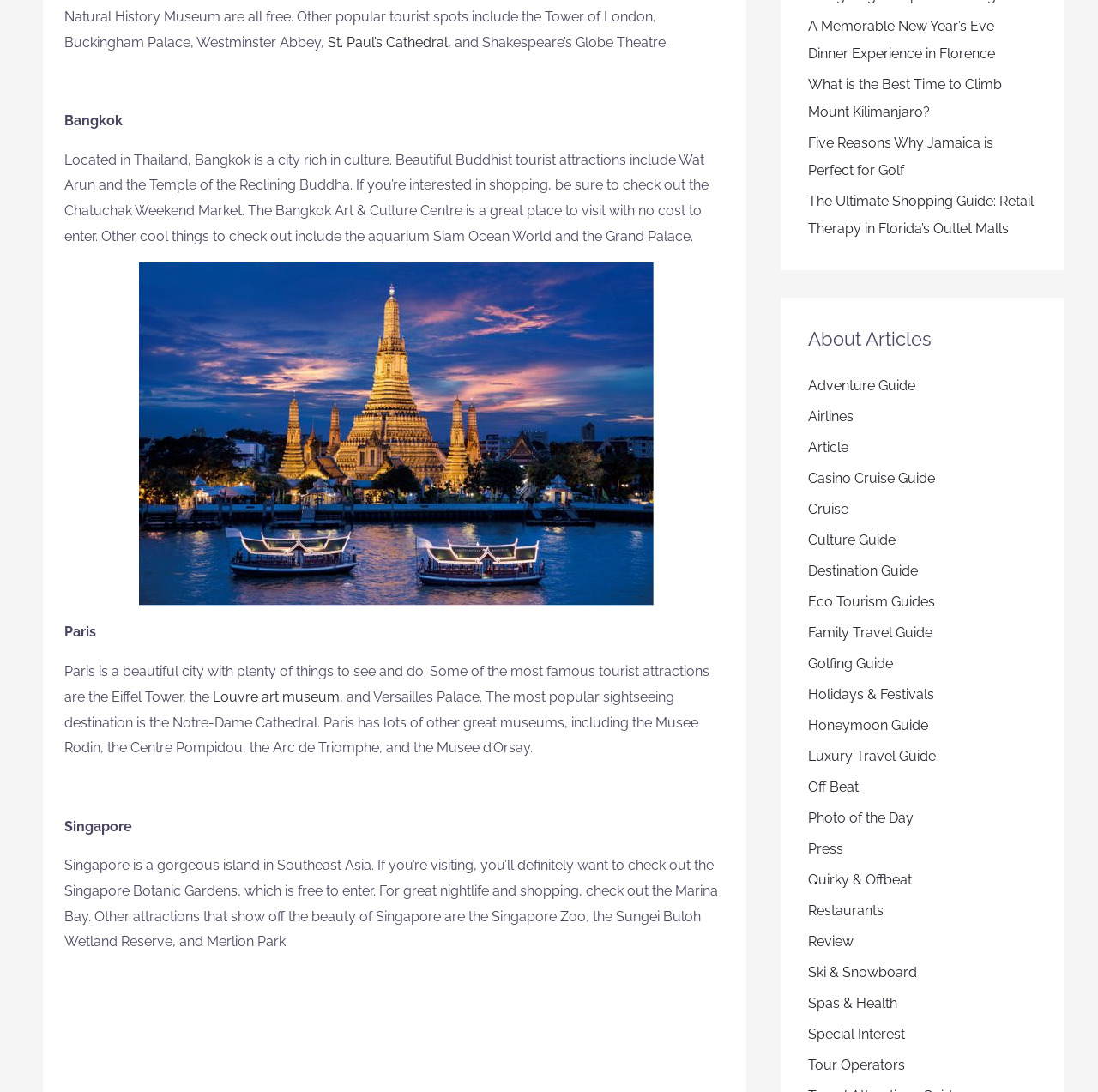What is the name of the art museum in Paris?
Using the information from the image, provide a comprehensive answer to the question.

I found the answer by reading the text description of the webpage, which mentions 'Louvre art museum' as one of the famous tourist attractions in Paris.